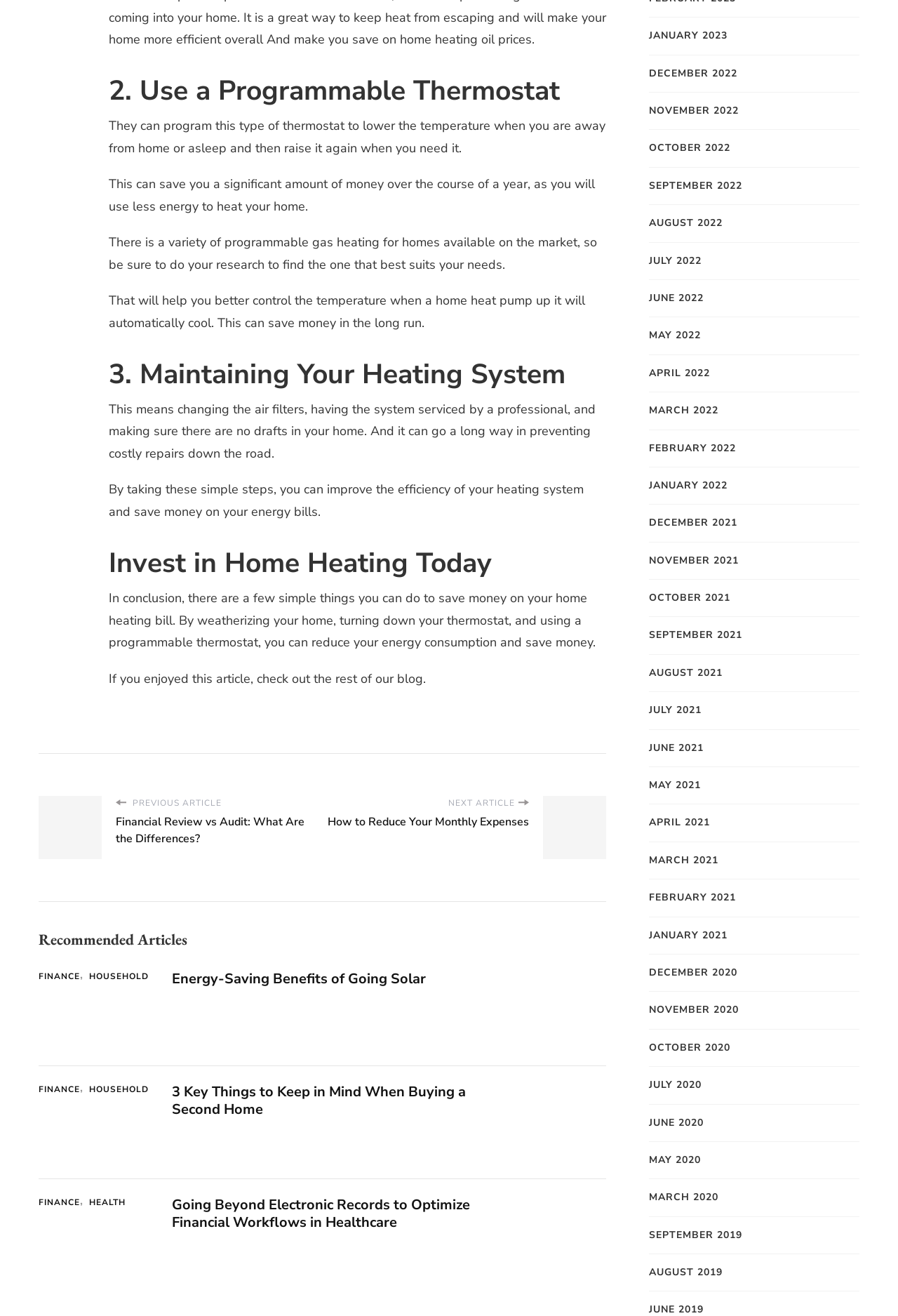Extract the bounding box of the UI element described as: "Finance".

[0.043, 0.737, 0.097, 0.747]